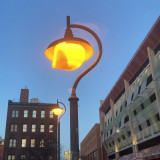Can you give a detailed response to the following question using the information from the image? What is the architectural style of the building on the left?

The caption describes the building on the left as showcasing a 'classic design', implying that it has a traditional or timeless architectural style, characterized by features such as large windows that reflect the evening light.